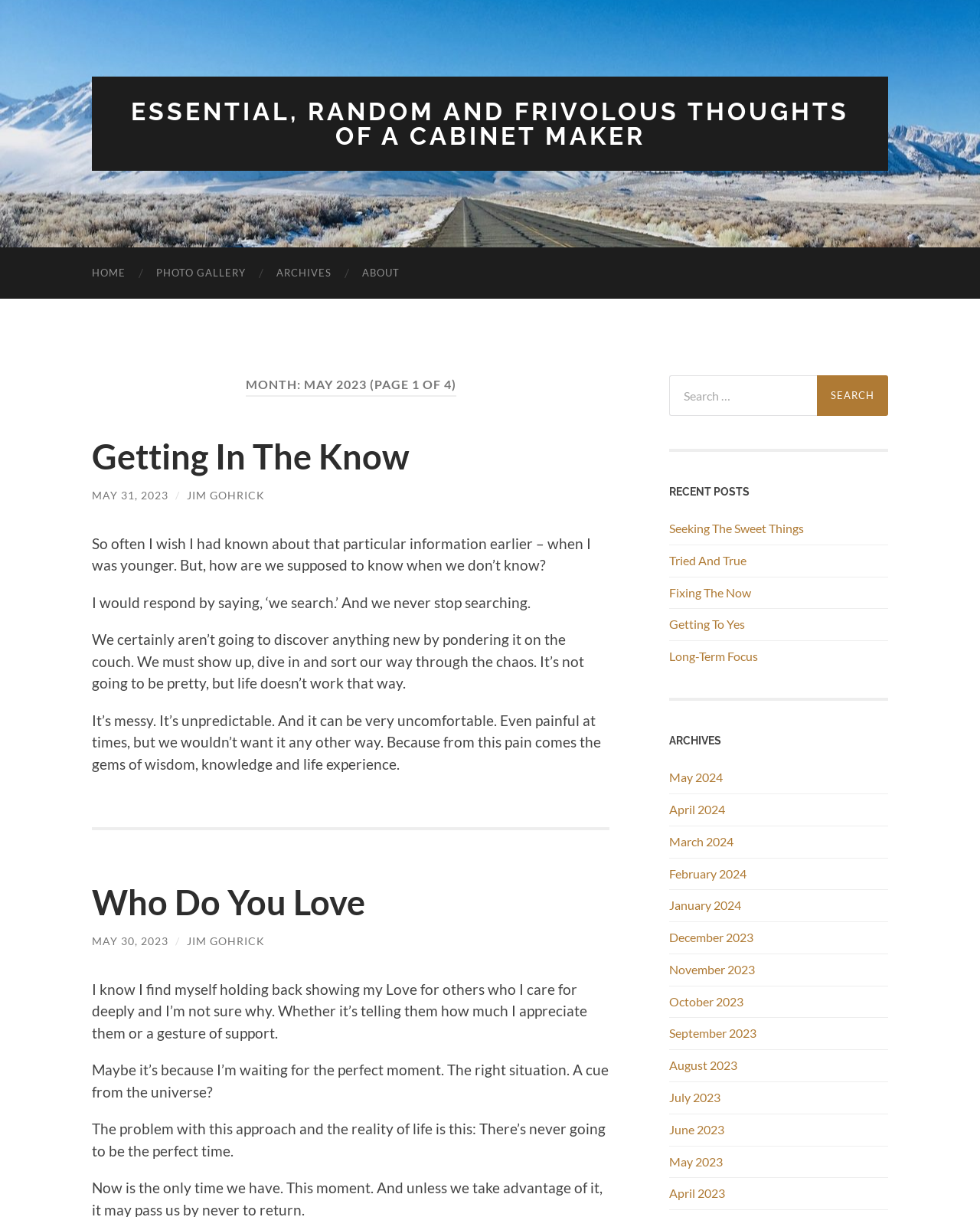Use a single word or phrase to answer this question: 
How many links are in the navigation menu?

5